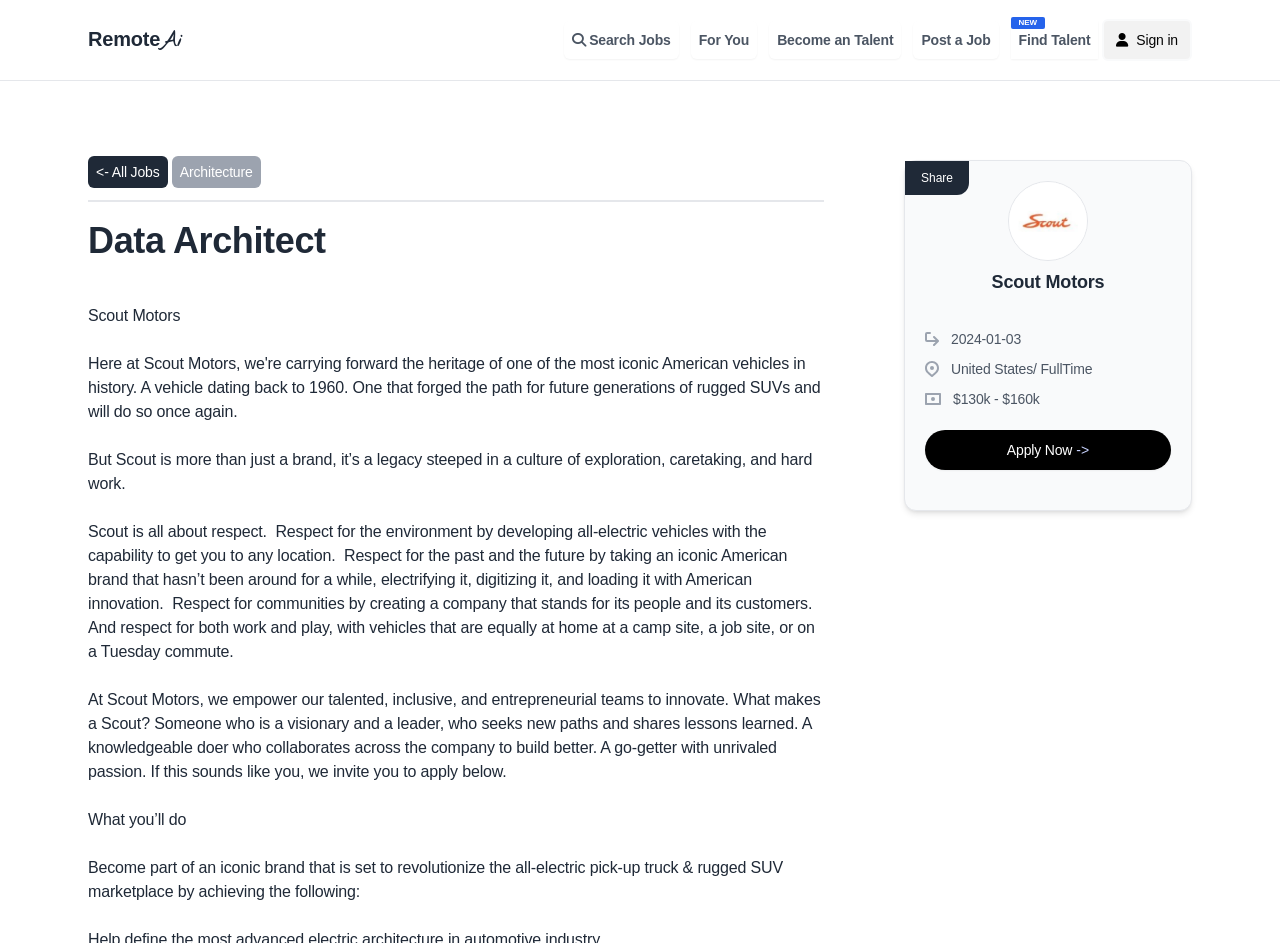Given the description Post a Job, predict the bounding box coordinates of the UI element. Ensure the coordinates are in the format (top-left x, top-left y, bottom-right x, bottom-right y) and all values are between 0 and 1.

[0.714, 0.022, 0.78, 0.063]